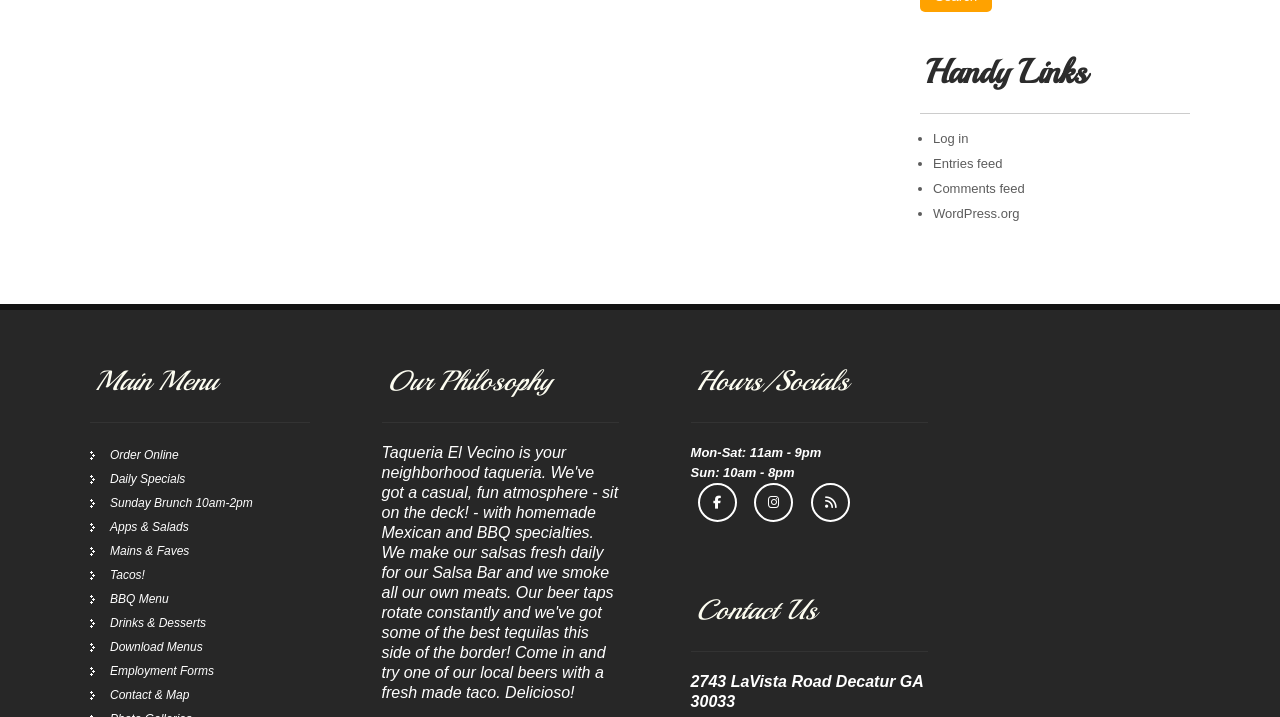Identify the bounding box coordinates of the element that should be clicked to fulfill this task: "View Daily Specials". The coordinates should be provided as four float numbers between 0 and 1, i.e., [left, top, right, bottom].

[0.07, 0.658, 0.145, 0.678]